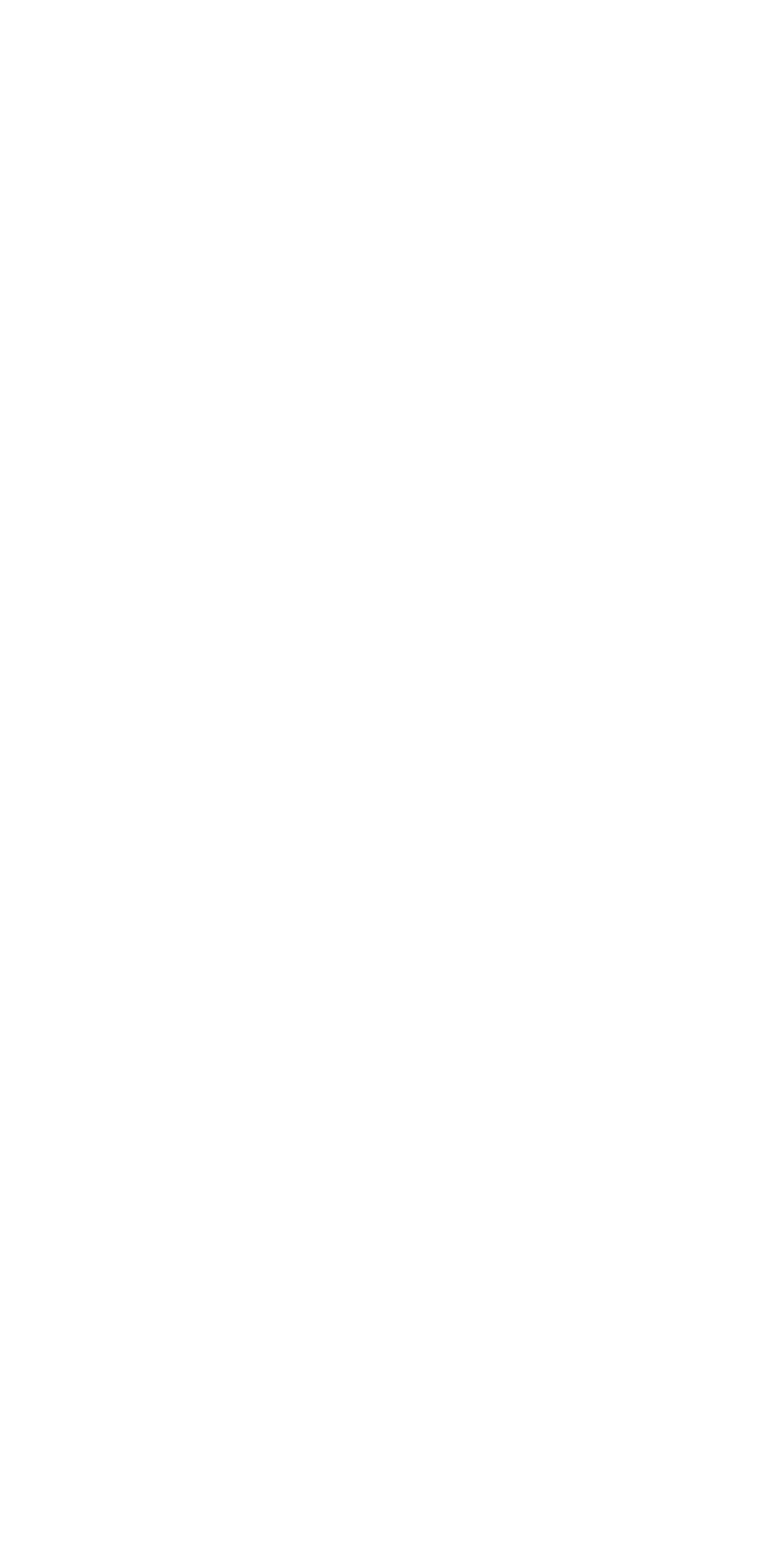Kindly respond to the following question with a single word or a brief phrase: 
What is the first link on the webpage?

adeaum